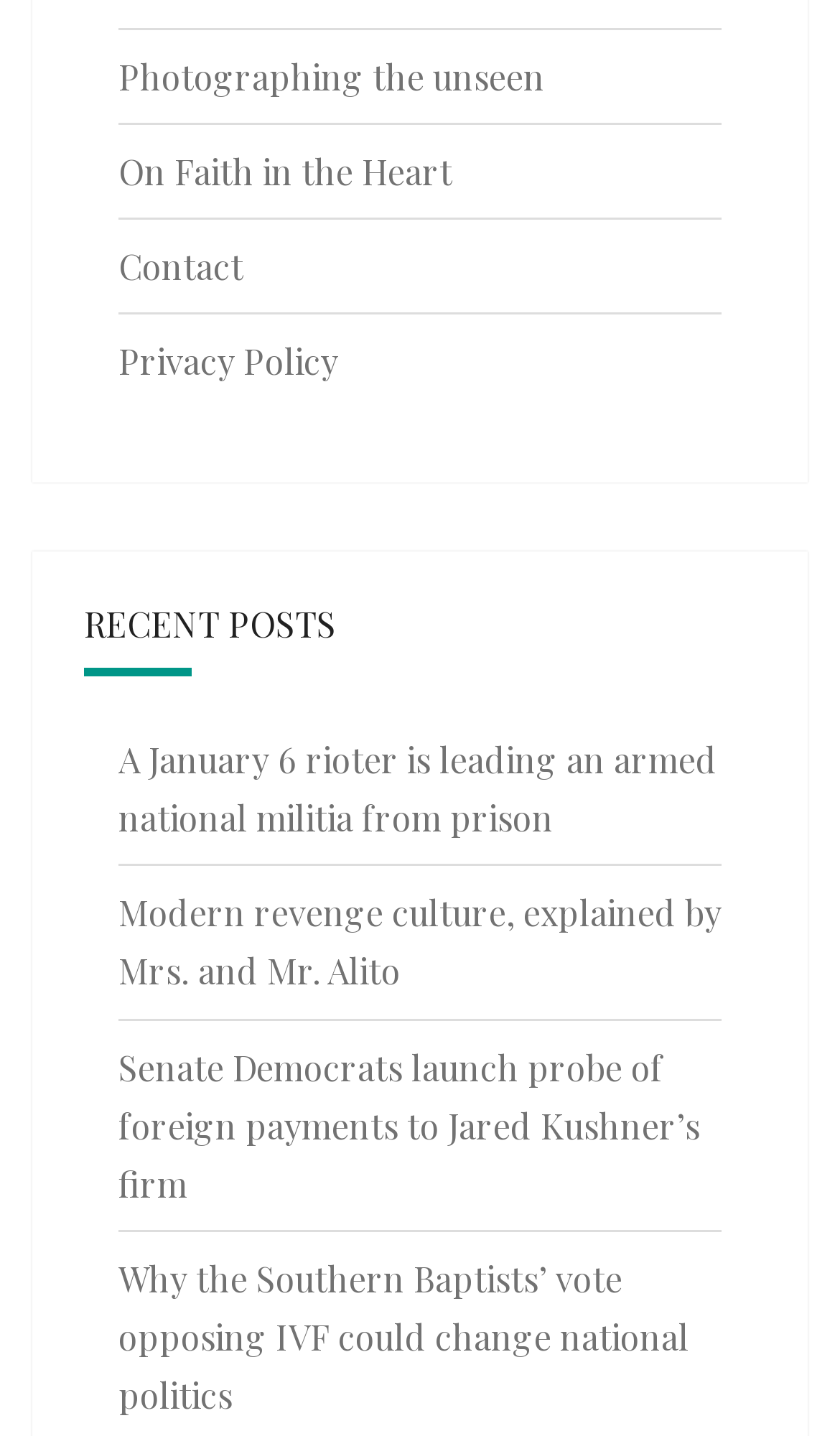What is the last link on the webpage?
Answer the question with a single word or phrase by looking at the picture.

Why the Southern Baptists’ vote opposing IVF could change national politics